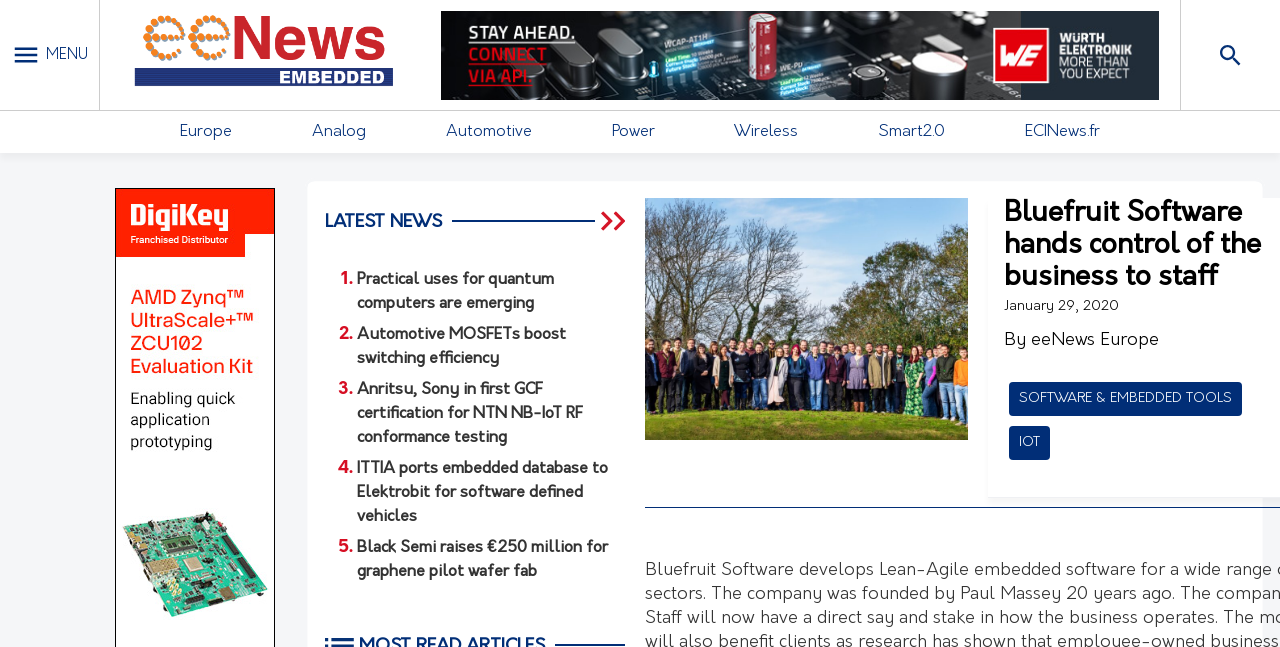Please determine the bounding box coordinates for the UI element described here. Use the format (top-left x, top-left y, bottom-right x, bottom-right y) with values bounded between 0 and 1: Europe

[0.141, 0.192, 0.181, 0.216]